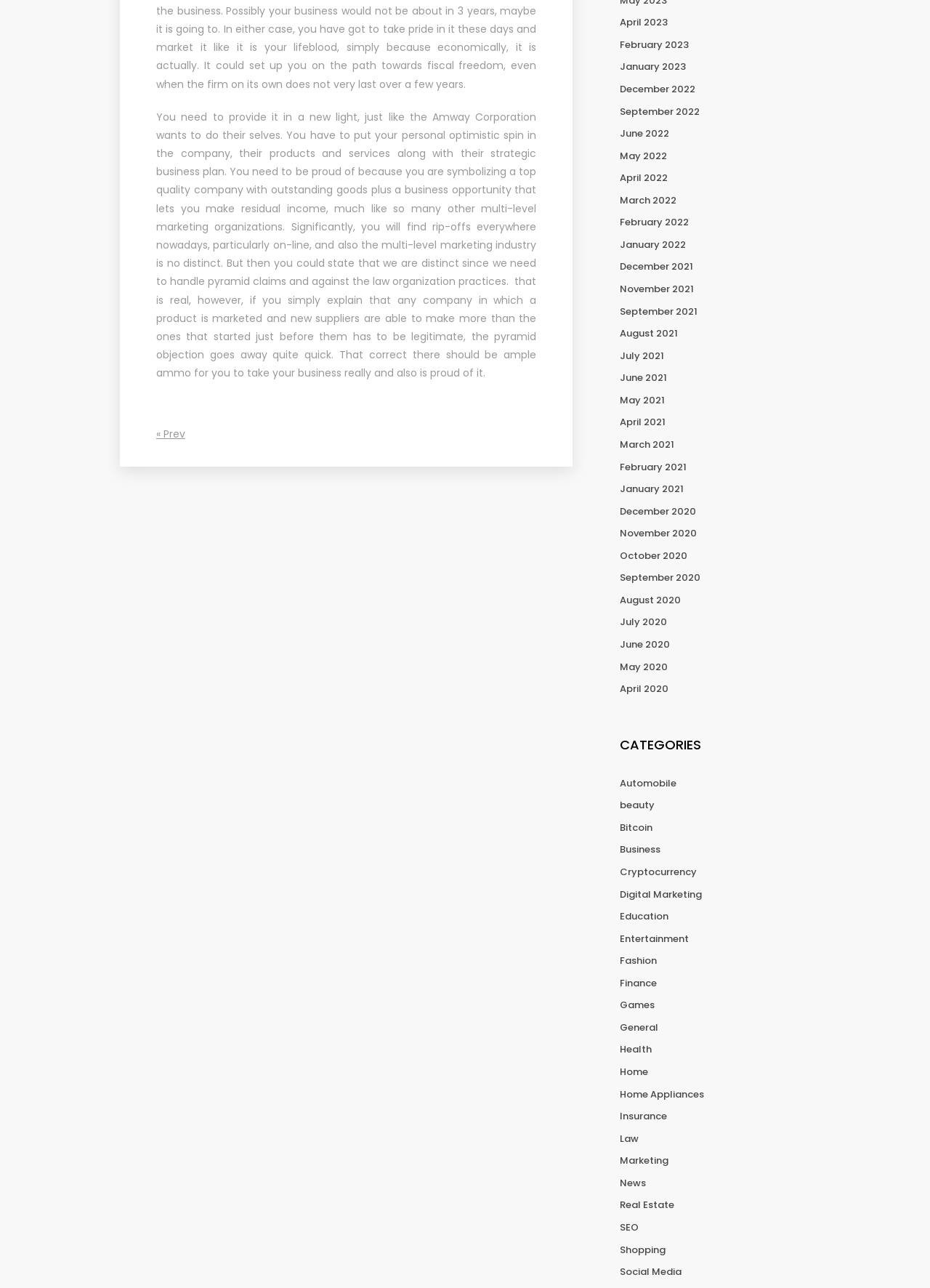How many months are listed in the archive?
Provide a detailed answer to the question using information from the image.

I counted the number of links on the right side of the page, which represents the archive of past months. There are 24 months listed, from December 2020 to April 2023.